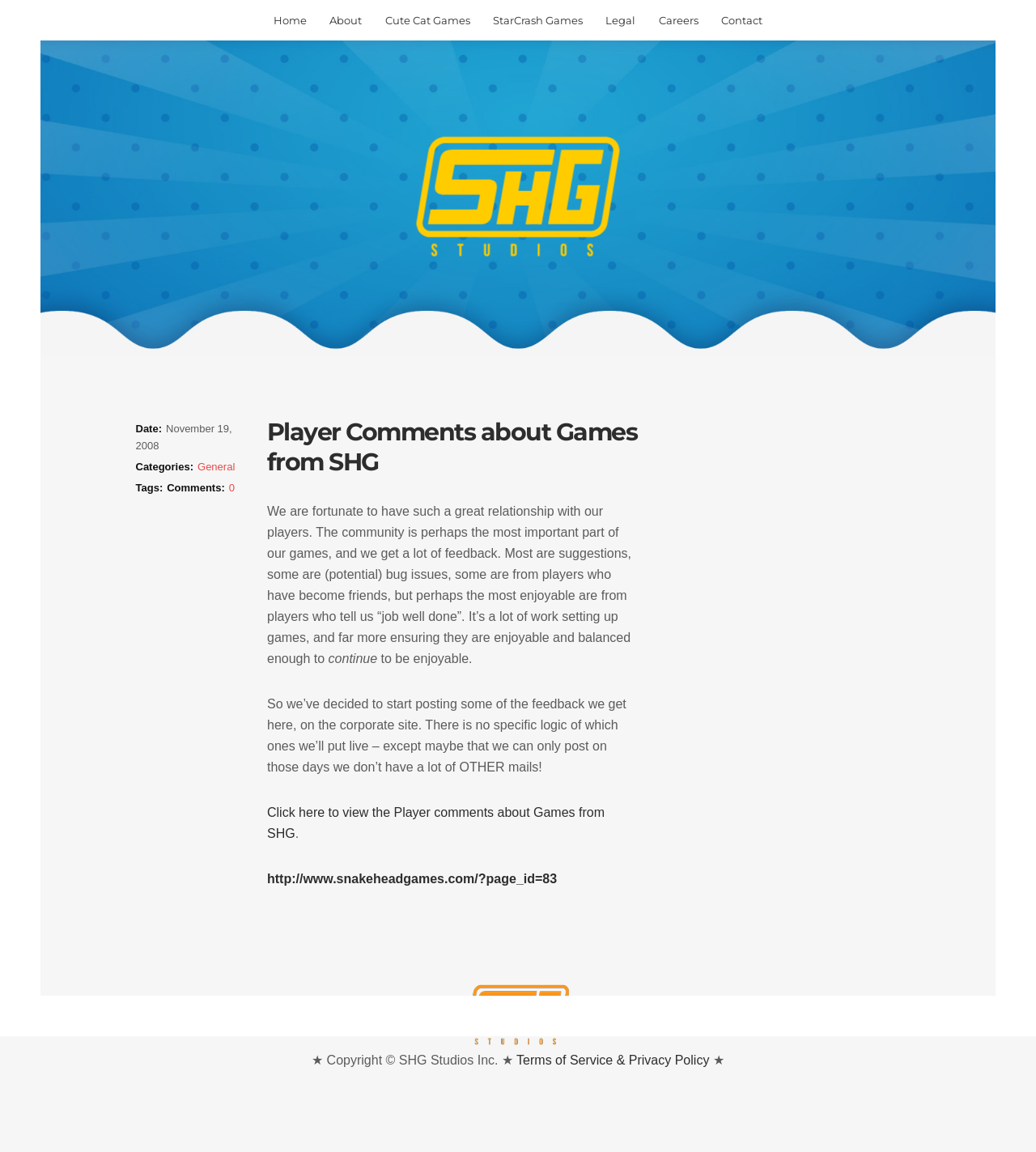Describe in detail what you see on the webpage.

The webpage is about player comments about games from SHG Studios. At the top, there is a navigation menu with links to "Home", "About", "Cute Cat Games", "StarCrash Games", "Legal", "Careers", and "Contact". Below the navigation menu, there is a logo of SHG Studios with a link to the studio's website.

The main content of the webpage is an article that discusses the importance of the community in their games. The article is divided into sections, with headings and descriptions. The first section has a description list with terms "Date:", "Categories:", "Tags:", and "Comments:", each with corresponding details. The date is November 19, 2008, and the categories and tags are not specified. There are 0 comments.

The main text of the article explains that the community is a crucial part of their games and that they receive a lot of feedback from players. The feedback includes suggestions, bug reports, and appreciation for their work. The article announces that they will start posting some of the feedback on their corporate site.

There is a link to view the player comments about games from SHG, and another link to a specific webpage on their website. At the bottom of the webpage, there is a copyright notice and a link to the terms of service and privacy policy.